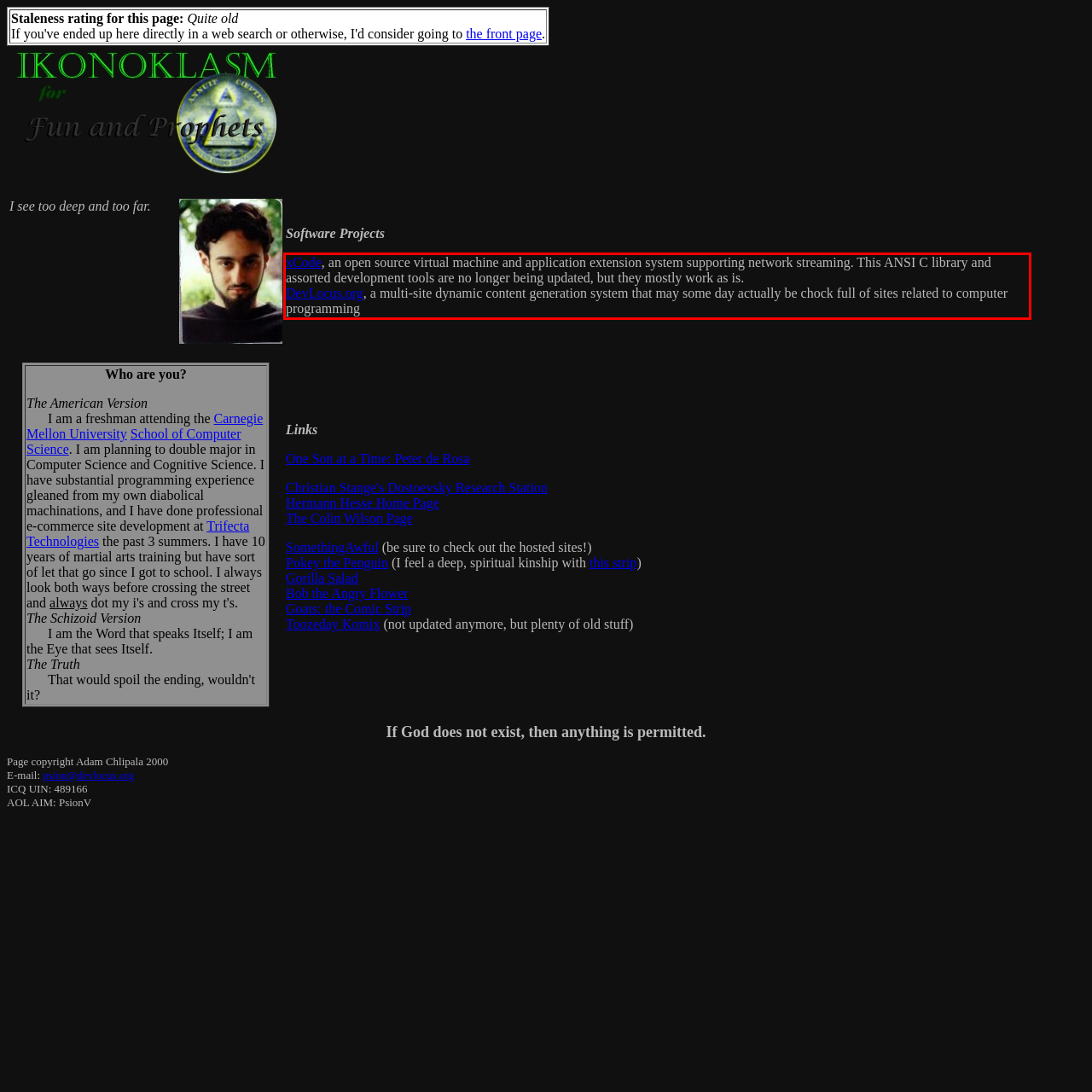Identify the text within the red bounding box on the webpage screenshot and generate the extracted text content.

xCode, an open source virtual machine and application extension system supporting network streaming. This ANSI C library and assorted development tools are no longer being updated, but they mostly work as is. DevLocus.org, a multi-site dynamic content generation system that may some day actually be chock full of sites related to computer programming